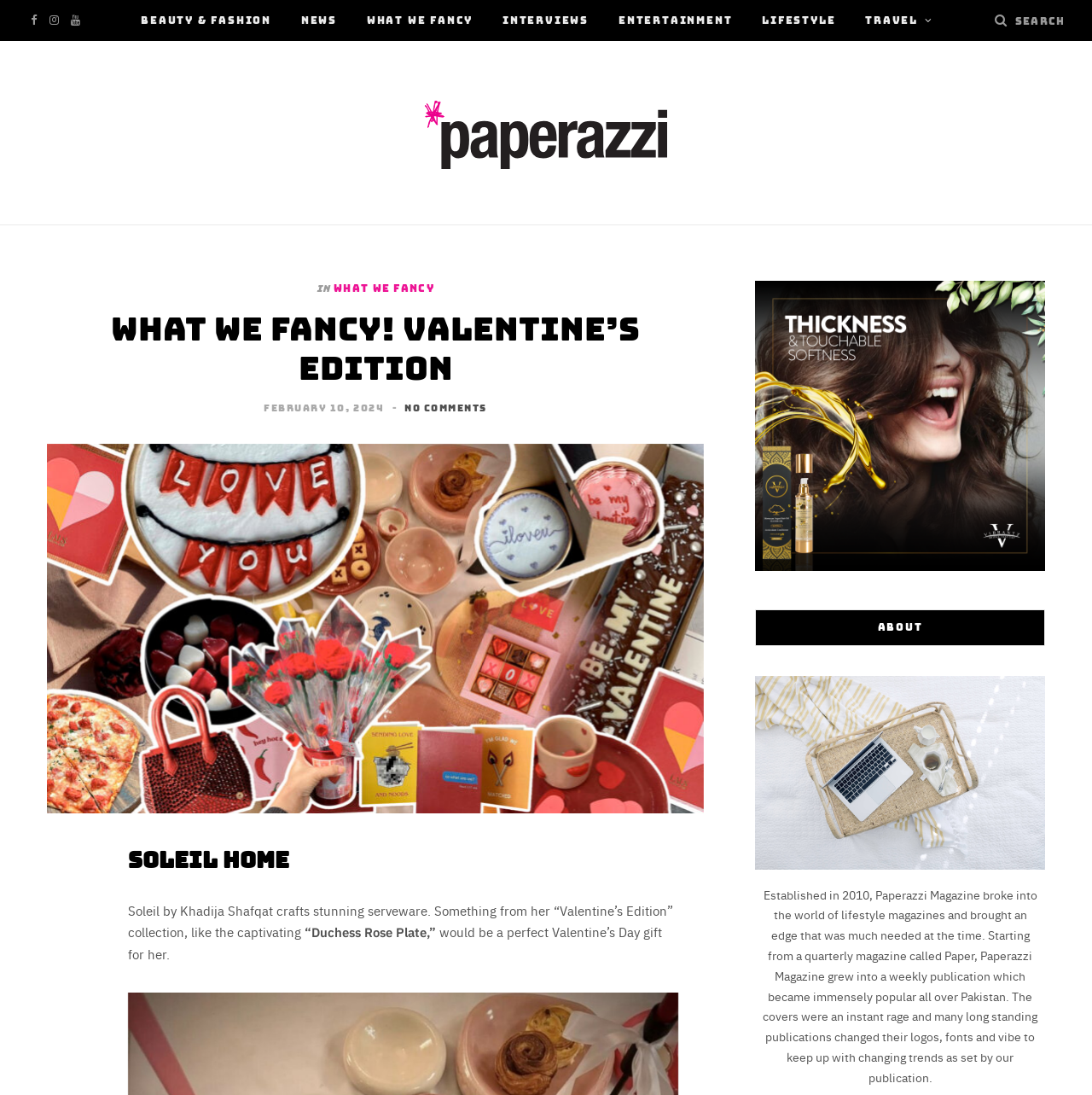Utilize the details in the image to give a detailed response to the question: What is the name of the collection?

I found the answer by reading the text 'Something from her “Valentine’s Edition” collection...' with the bounding box coordinates [0.117, 0.823, 0.616, 0.859], which suggests that the collection is called Valentine's Edition.